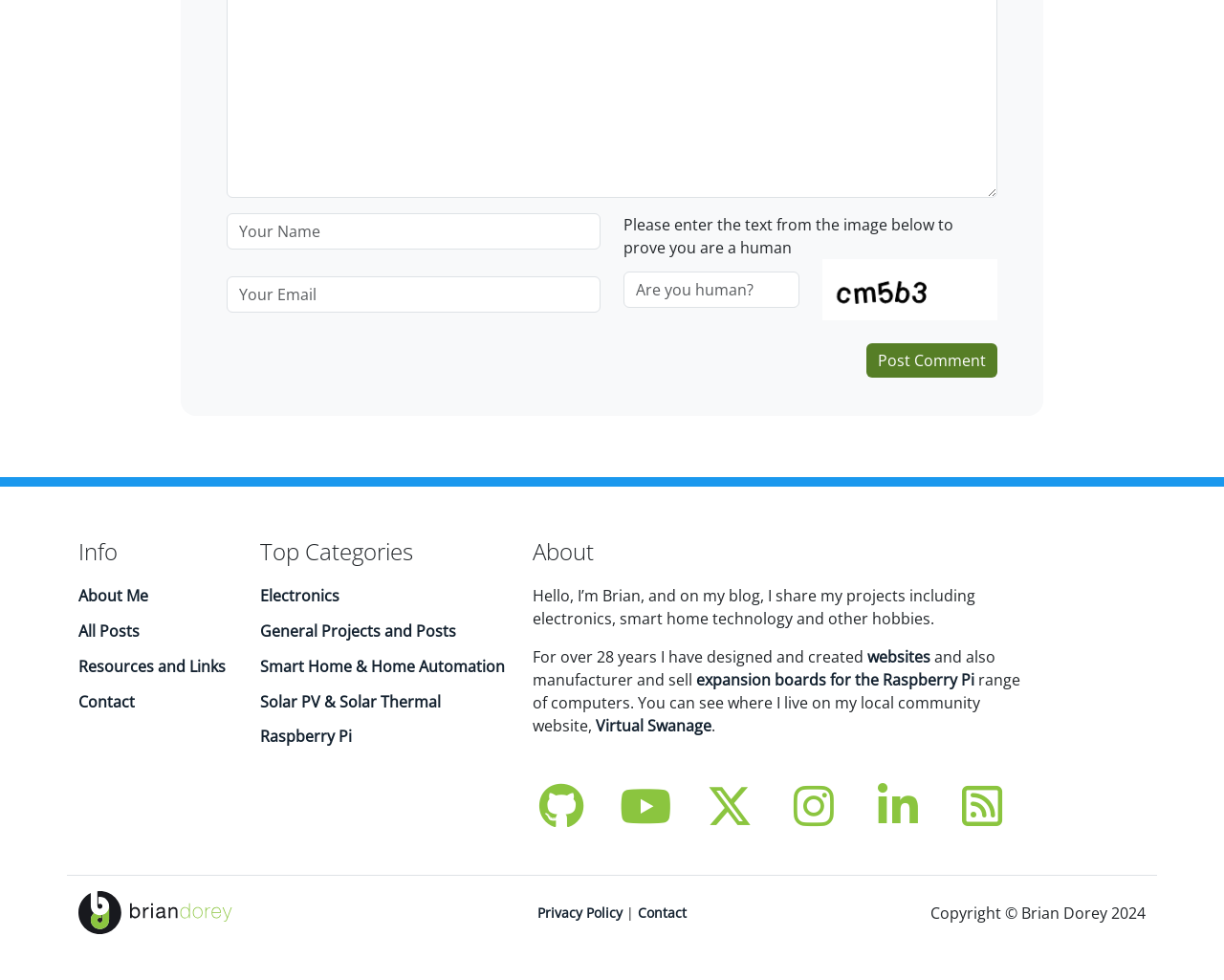Please identify the bounding box coordinates for the region that you need to click to follow this instruction: "Click the 'Contact' link".

[0.064, 0.705, 0.11, 0.726]